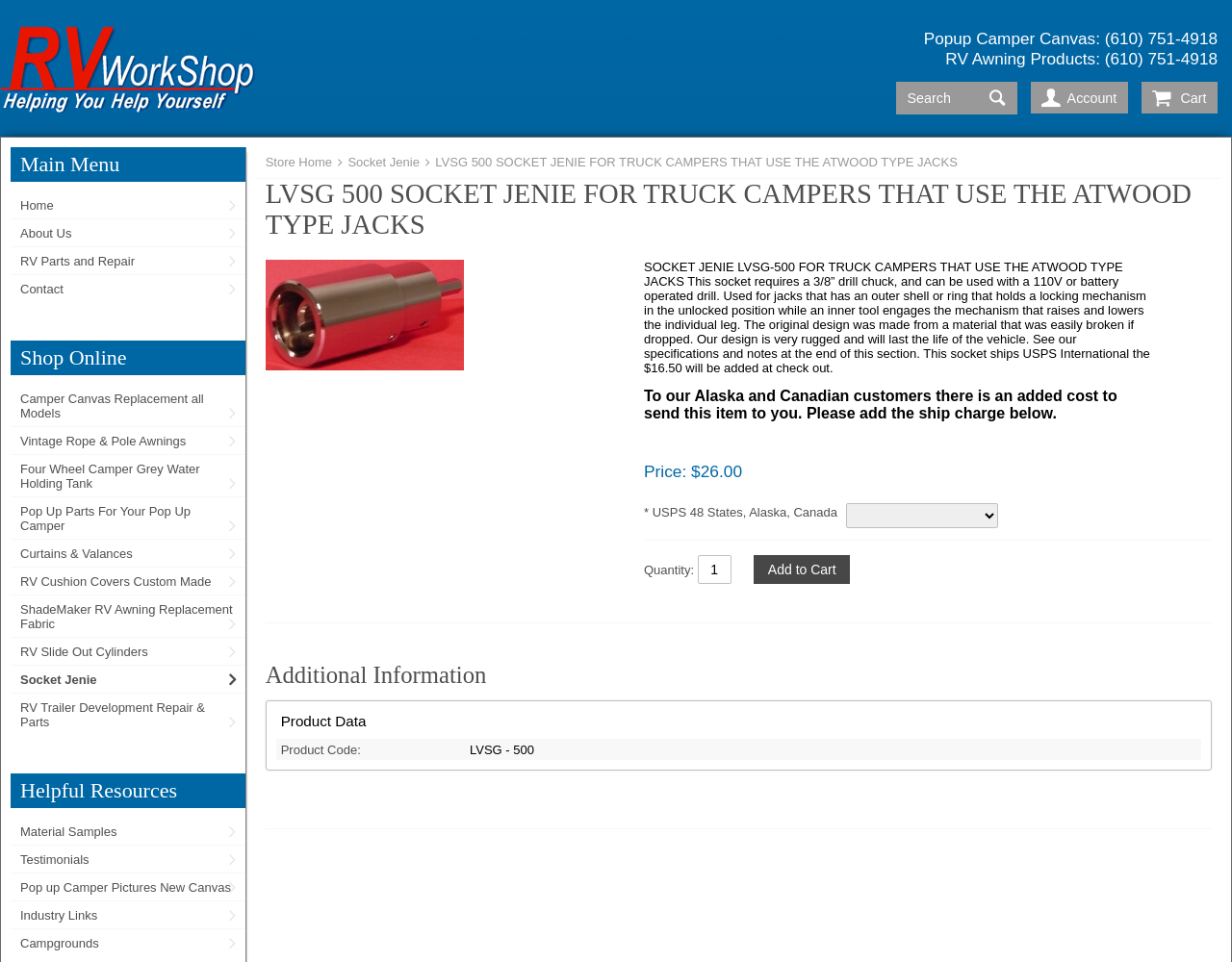What is the minimum drill chuck required for the SOCKET JENIE LVSG-500?
Based on the visual information, provide a detailed and comprehensive answer.

The minimum drill chuck required for the SOCKET JENIE LVSG-500 can be found in the product description section, which states that the socket requires a 3/8" drill chuck.